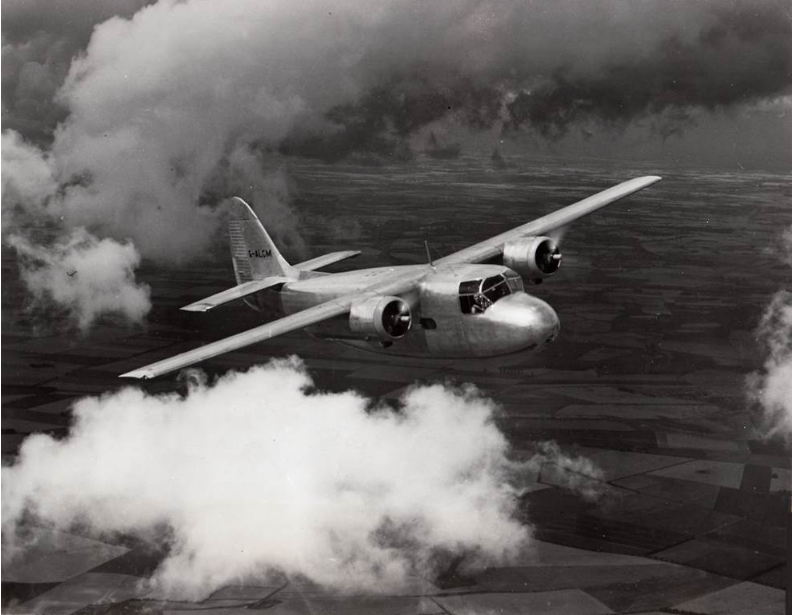What can be seen below the aircraft through the gaps in the clouds?
Based on the visual information, provide a detailed and comprehensive answer.

The caption states that 'a patchwork of fields can be faintly seen through gaps in the clouds', which indicates that the fields are visible below the aircraft.